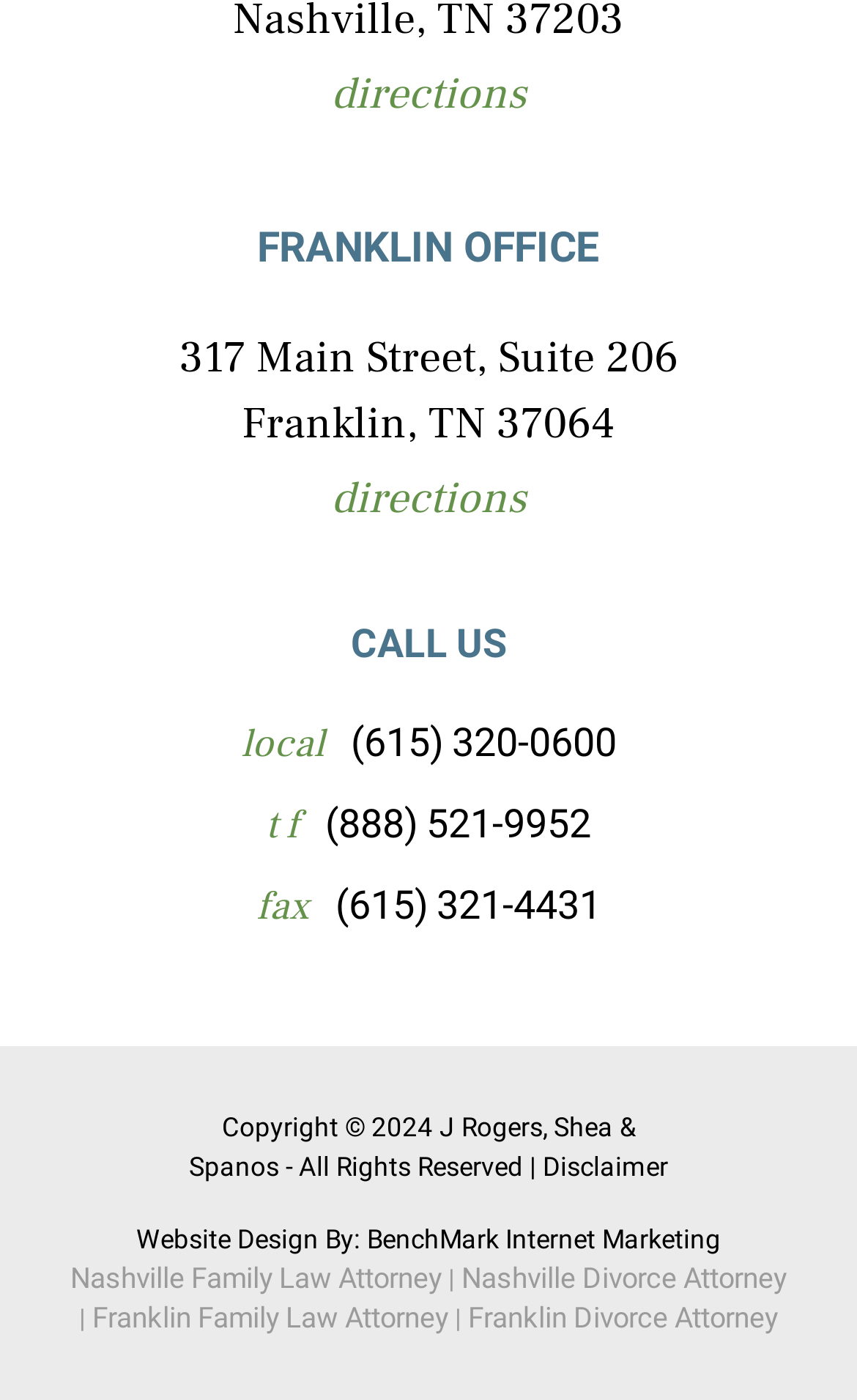Given the element description Franklin Office, predict the bounding box coordinates for the UI element in the webpage screenshot. The format should be (top-left x, top-left y, bottom-right x, bottom-right y), and the values should be between 0 and 1.

[0.077, 0.153, 0.923, 0.2]